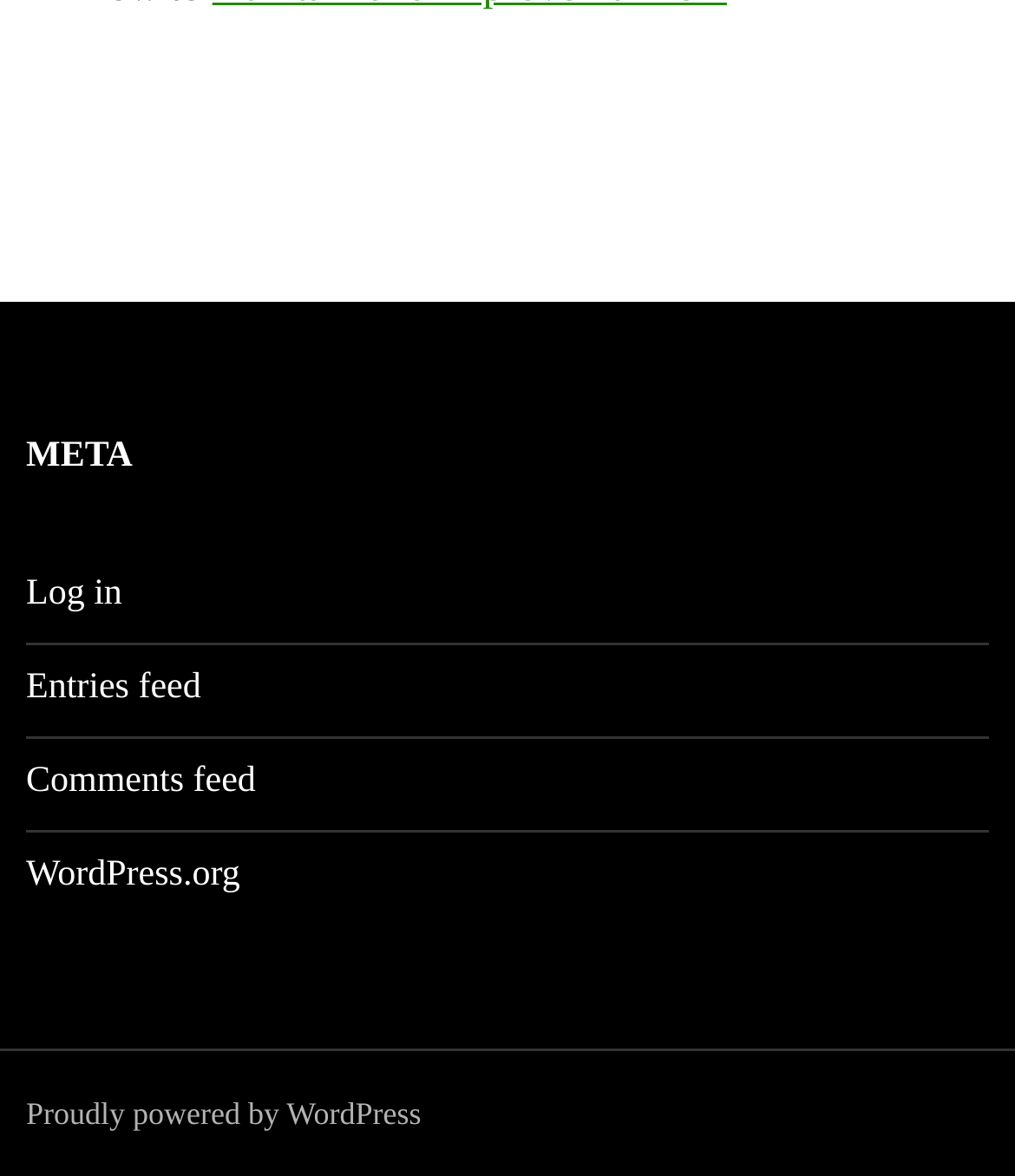Determine the bounding box coordinates for the HTML element described here: "mail@surfsantamonica.com".

None